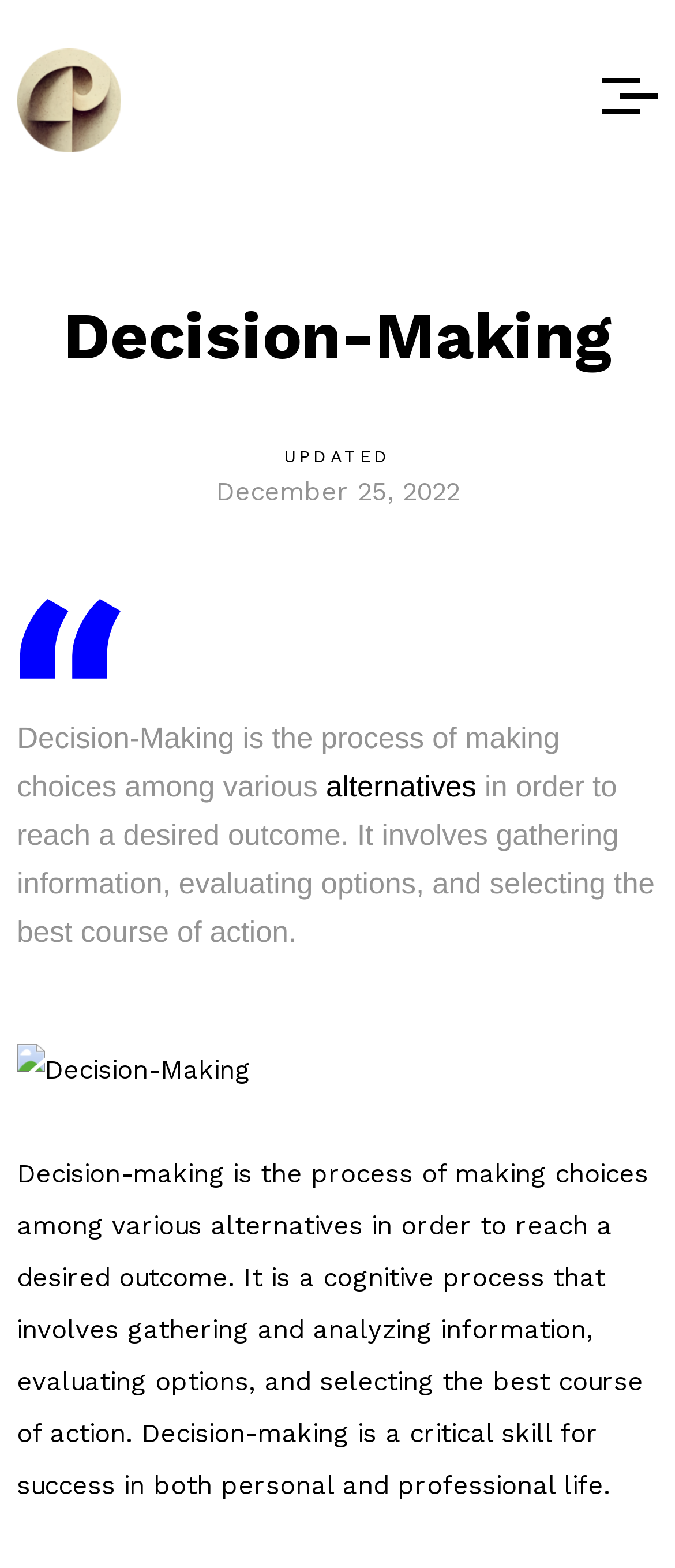When was the article last updated?
By examining the image, provide a one-word or phrase answer.

December 25, 2022